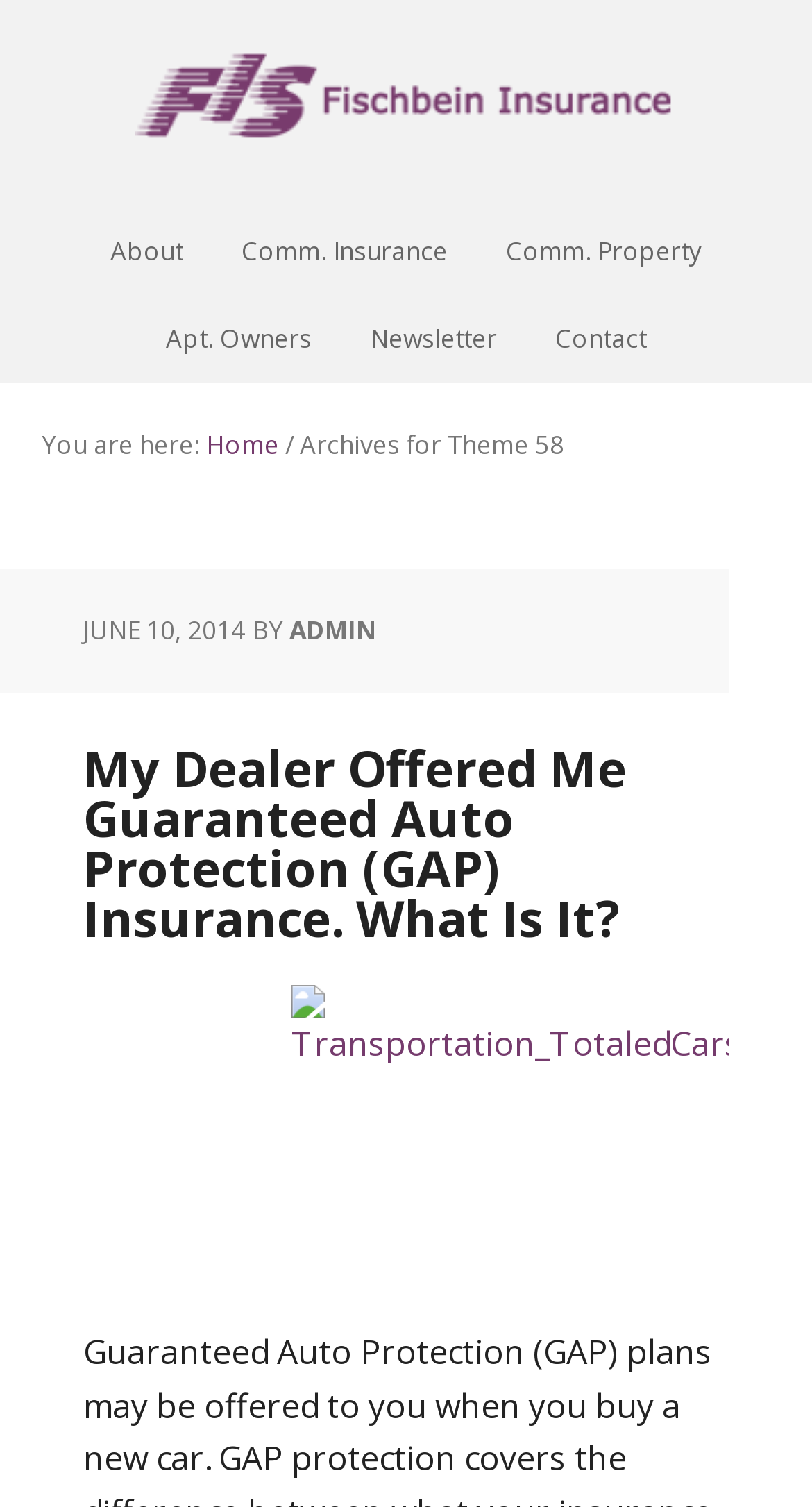What is the title of the article on the webpage?
Please describe in detail the information shown in the image to answer the question.

The title of the article can be found in the heading element below the main navigation menu, which reads 'My Dealer Offered Me Guaranteed Auto Protection (GAP) Insurance. What Is It?'.